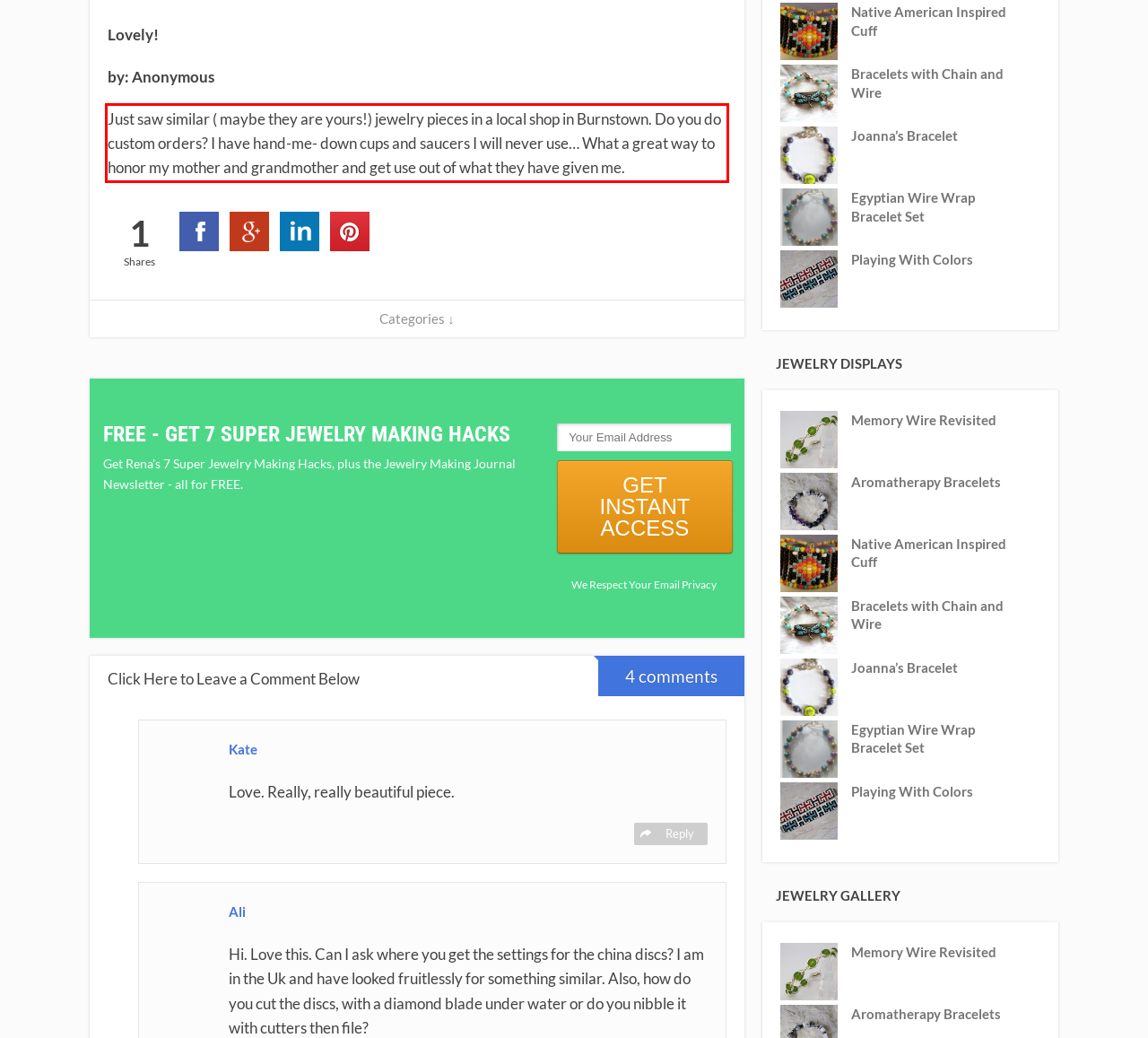The screenshot you have been given contains a UI element surrounded by a red rectangle. Use OCR to read and extract the text inside this red rectangle.

Just saw similar ( maybe they are yours!) jewelry pieces in a local shop in Burnstown. Do you do custom orders? I have hand-me- down cups and saucers I will never use… What a great way to honor my mother and grandmother and get use out of what they have given me.